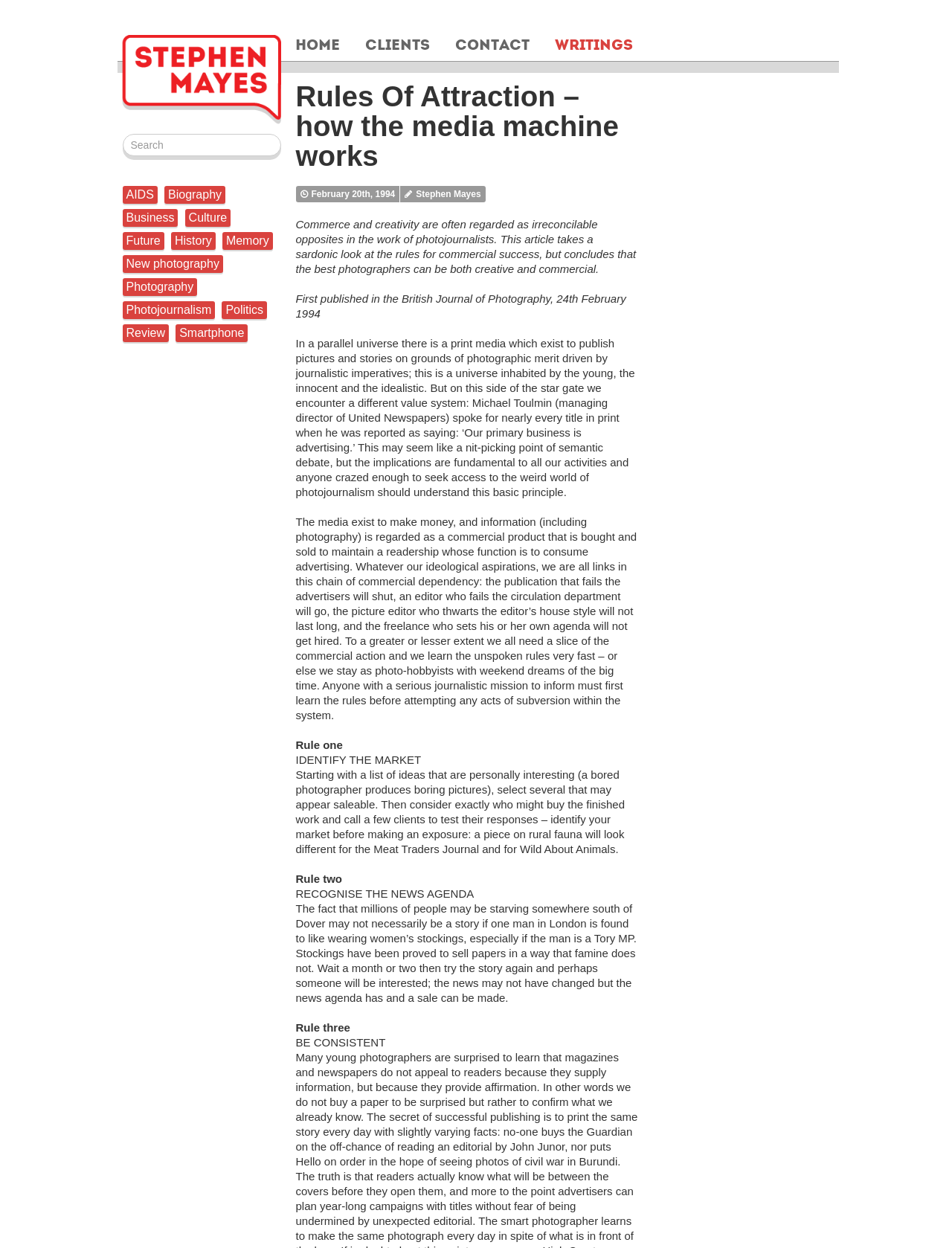Please identify the bounding box coordinates of the clickable region that I should interact with to perform the following instruction: "Explore the writings section". The coordinates should be expressed as four float numbers between 0 and 1, i.e., [left, top, right, bottom].

[0.583, 0.029, 0.665, 0.043]